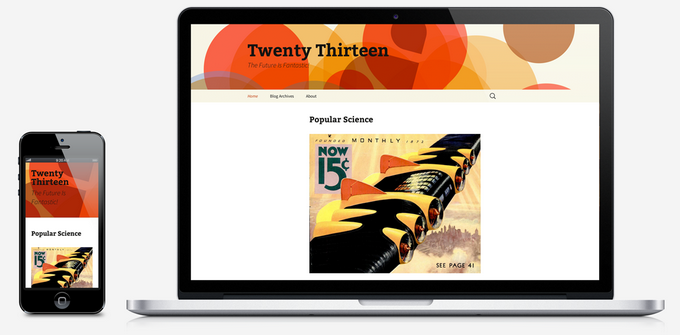What is the title of the section below the header?
Provide a well-explained and detailed answer to the question.

The section below the header on the laptop and smartphone screens is labeled 'Popular Science', which features a vintage magazine cover that adds a nostalgic appeal to the overall design.